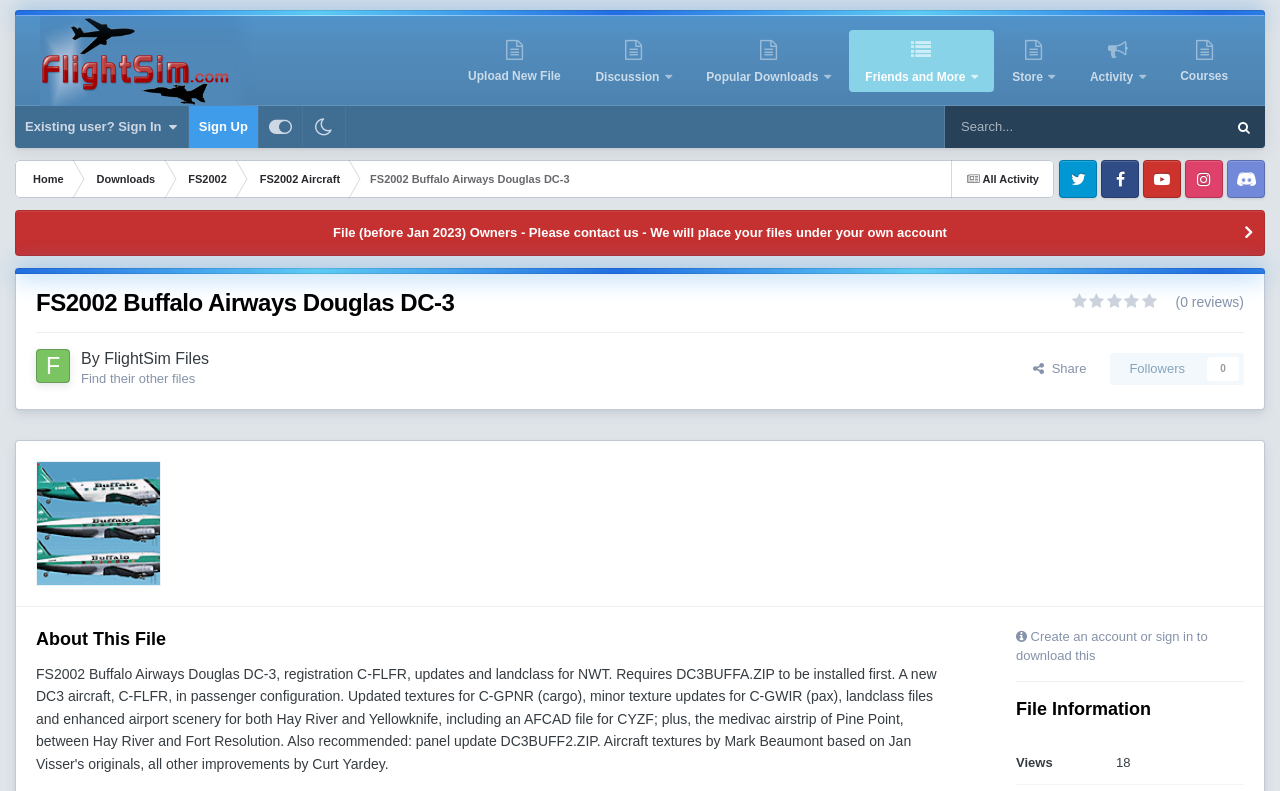Based on the image, please respond to the question with as much detail as possible:
What is the name of the aircraft?

The name of the aircraft can be found in the heading 'FS2002 Buffalo Airways Douglas DC-3' which is located at the top of the webpage.